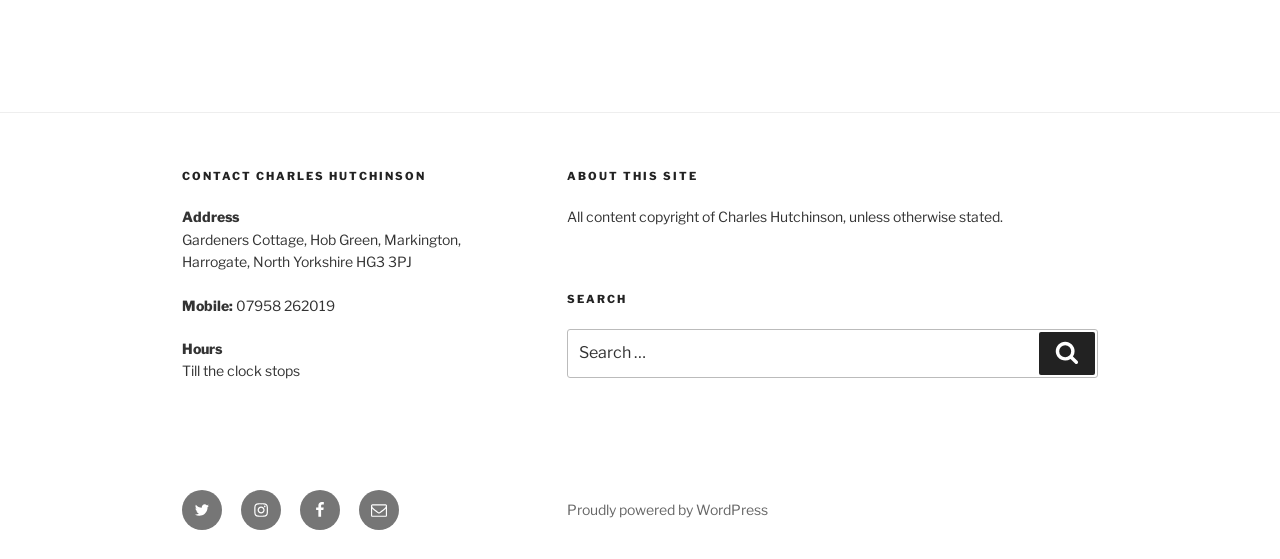How many social media links are in the footer?
Refer to the image and give a detailed answer to the query.

I counted the number of social media links in the footer section, which are Twitter, Instagram, Facebook, and Email, and found that there are 4 links.